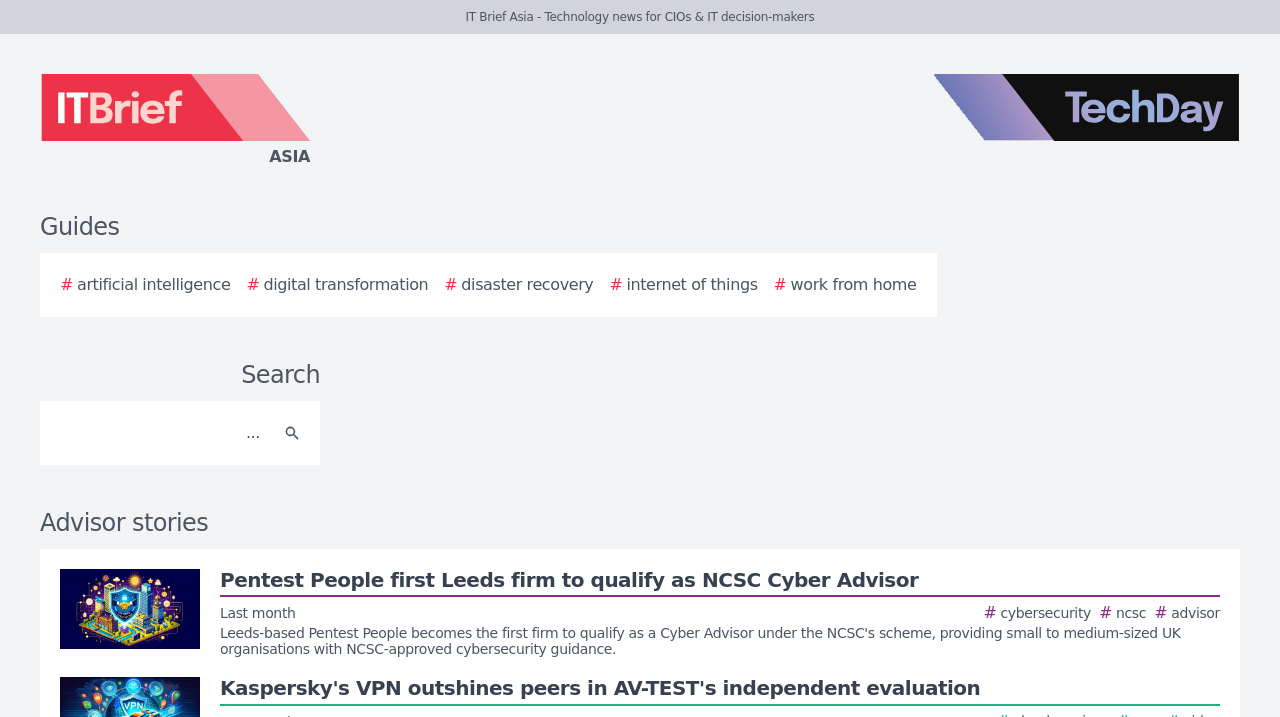Identify the bounding box coordinates of the clickable region necessary to fulfill the following instruction: "Search for a term". The bounding box coordinates should be four float numbers between 0 and 1, i.e., [left, top, right, bottom].

[0.038, 0.57, 0.212, 0.637]